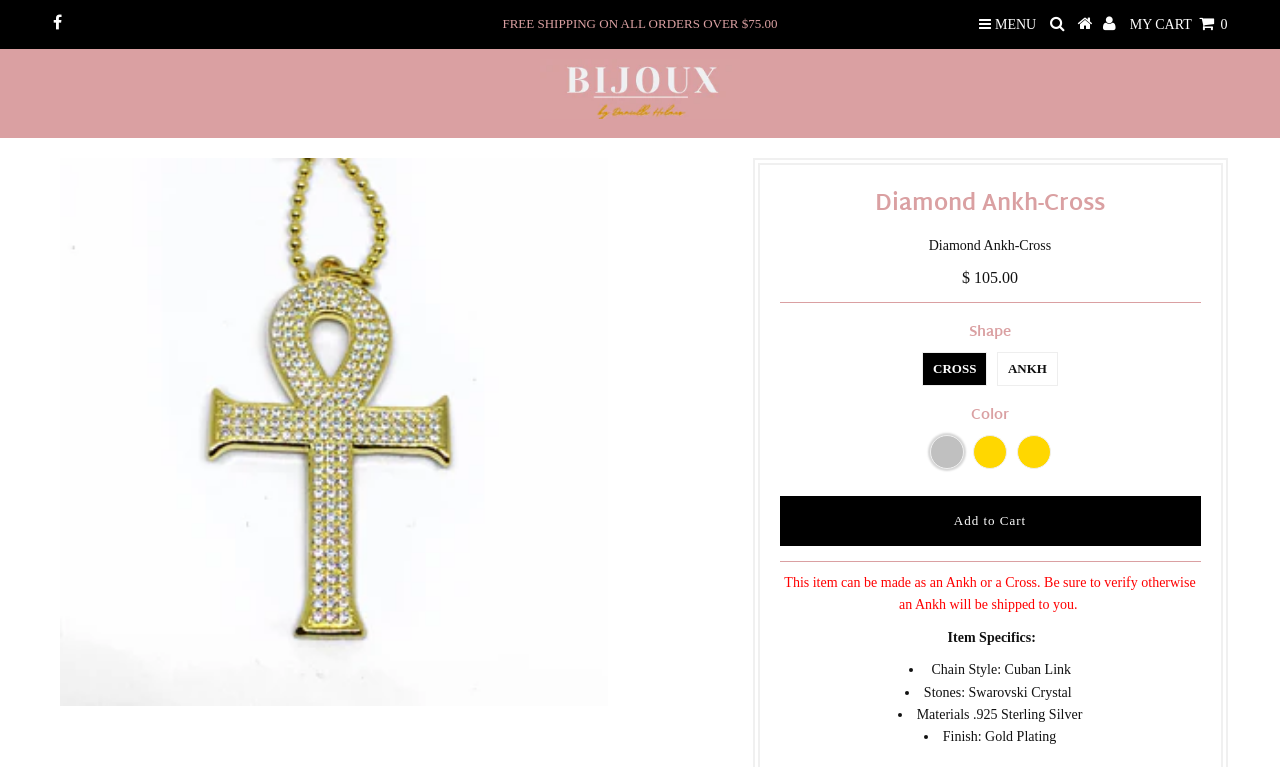What is the chain style of the item?
Respond with a short answer, either a single word or a phrase, based on the image.

Cuban Link